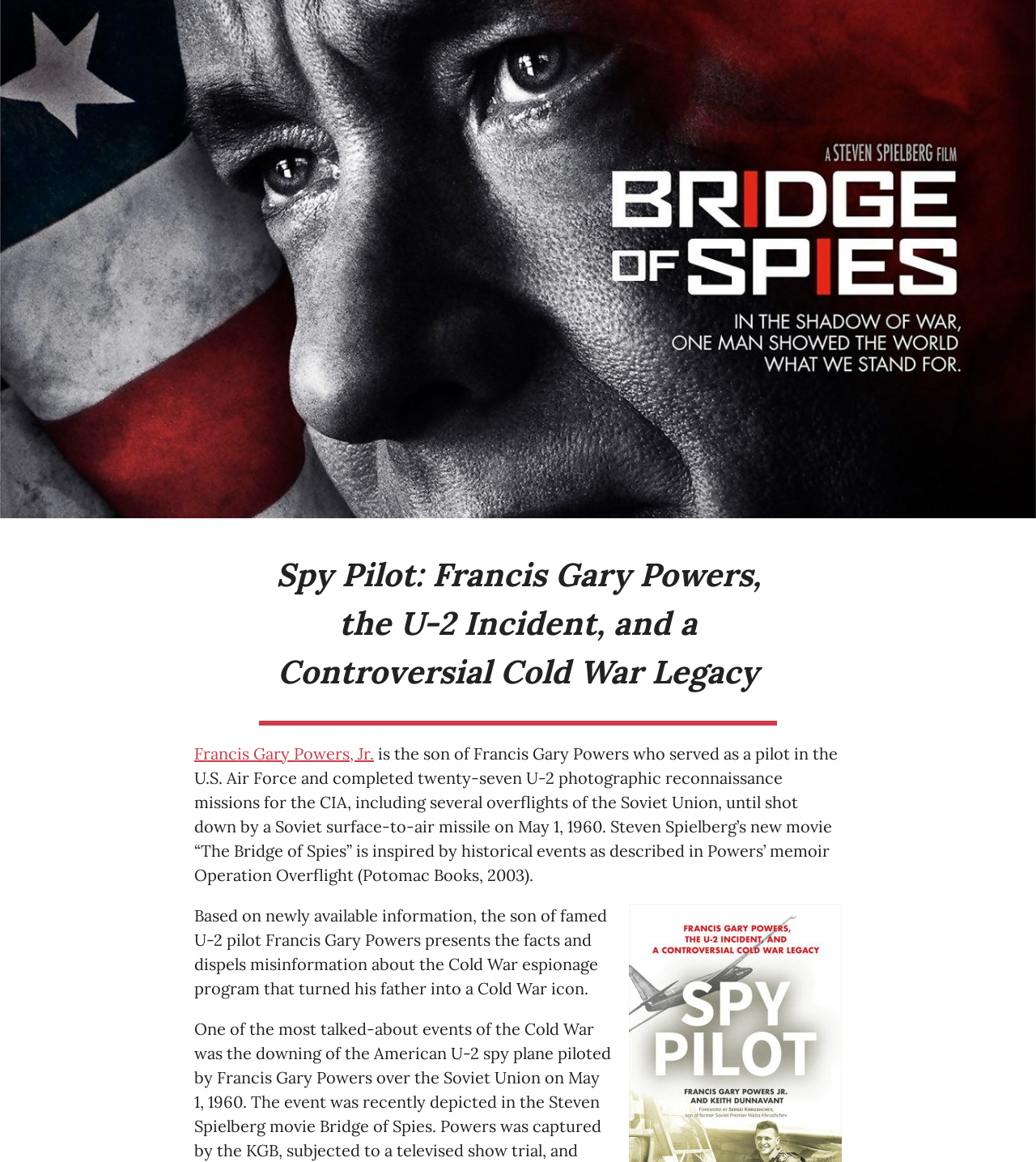What is the name of the pilot mentioned?
Based on the screenshot, respond with a single word or phrase.

Francis Gary Powers